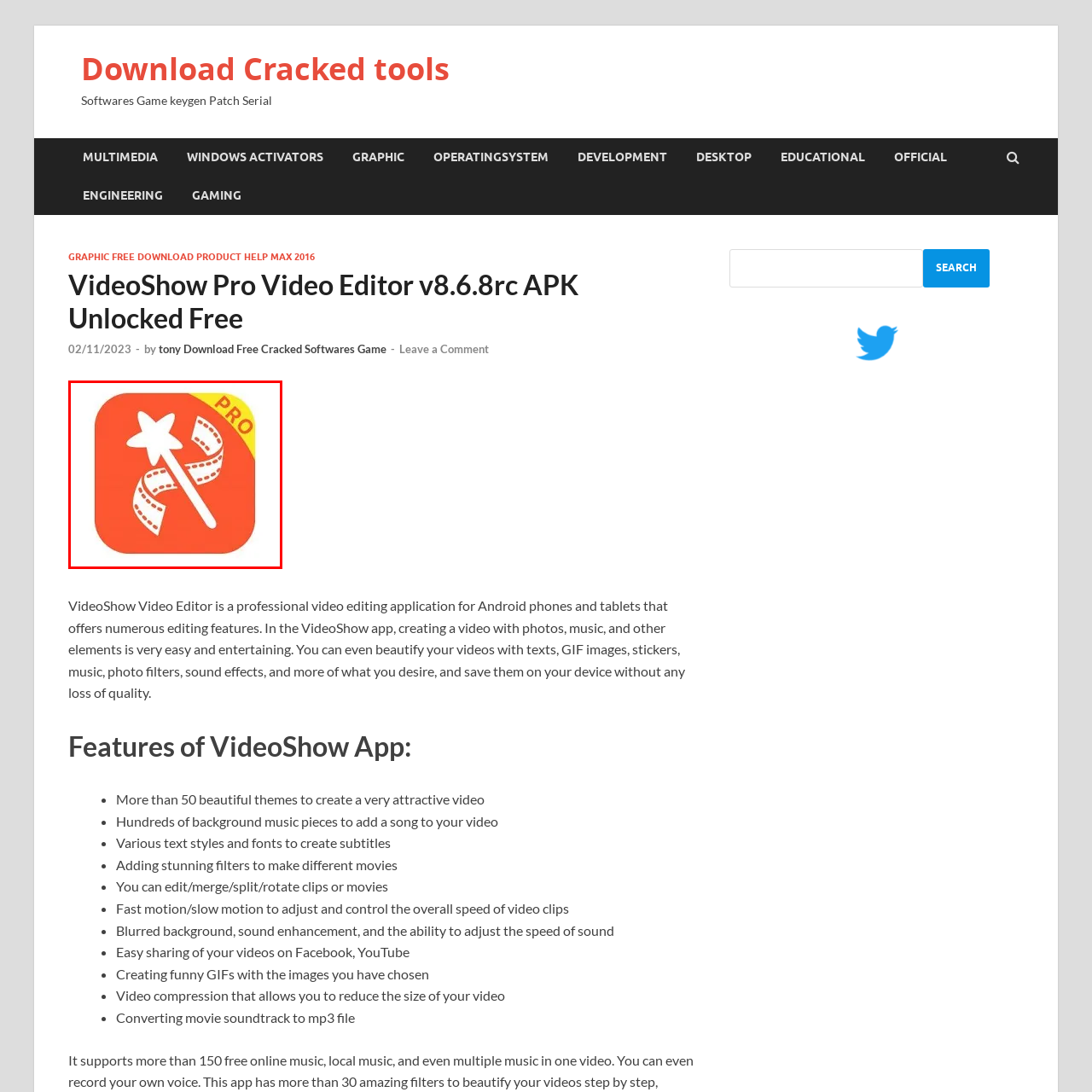Construct a detailed caption for the image enclosed in the red box.

The image showcases the logo of the "VideoShow Pro Video Editor," a professional video editing application designed for Android devices. The logo features a dynamic design with an orange background, highlighting a magic wand and a film strip, symbolizing creativity and editing. The word "PRO" is prominently displayed in the top right corner, indicating the professional nature of the app. This image represents the app's capabilities to enhance video creation, allowing users to incorporate various multimedia elements easily and enjoyably, making it an essential tool for video enthusiasts.